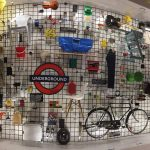Create an extensive and detailed description of the image.

The image features a vibrant and eclectic display of various items arranged artfully on a grid-like backdrop. At the center, a prominent red and white London Underground sign stands out, symbolizing the iconic transport system of London. Surrounding the sign are an assortment of everyday objects, including a bicycle, colorful containers, various household items, and artistic elements that capture the essence of urban life. This whimsical arrangement not only showcases the creativity involved in curating such a collection but also reflects on the dynamic relationship between the city’s culture and its public transport. The scene likely invites viewers to appreciate both the functional and aesthetic aspects of everyday items in an urban setting.